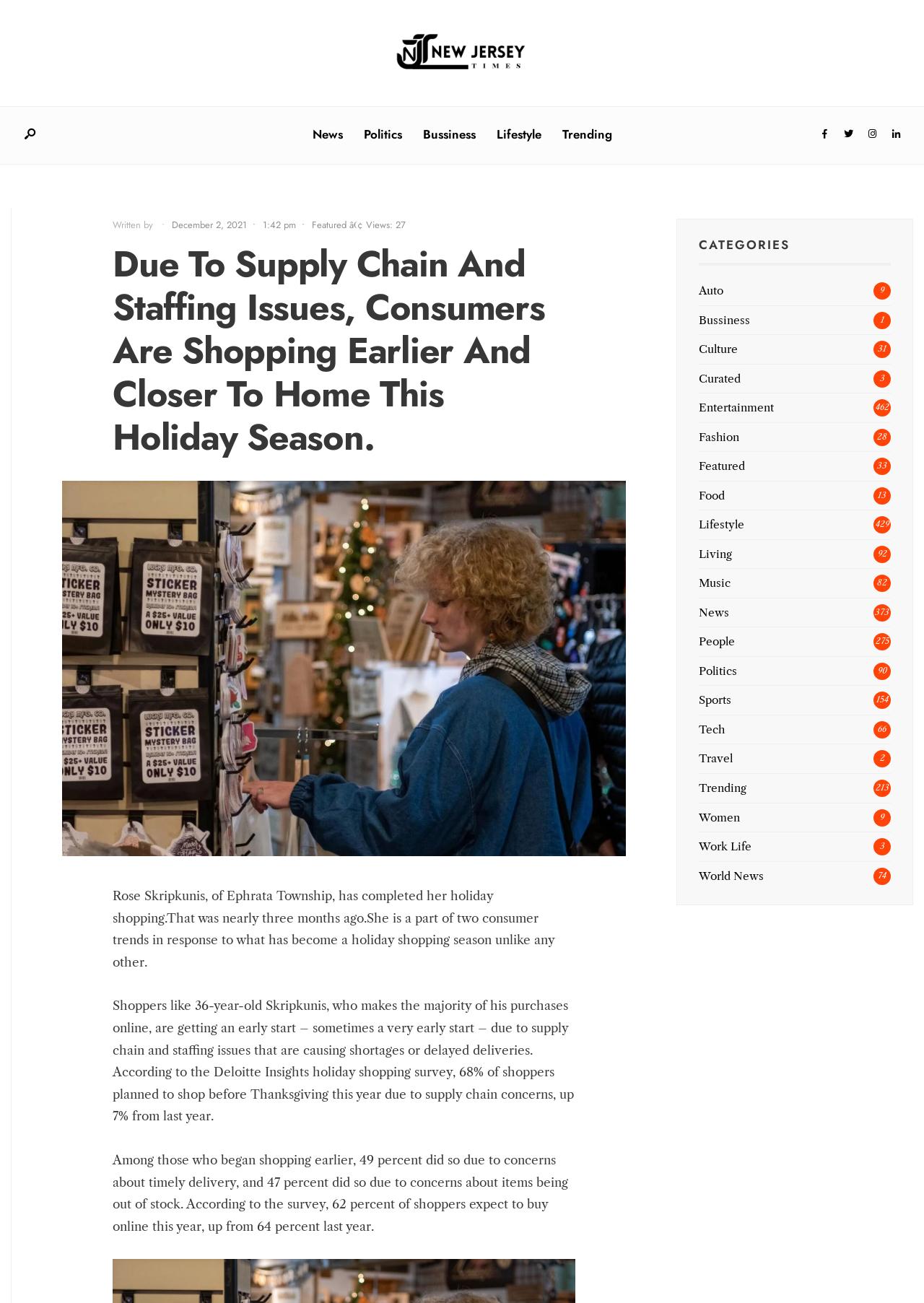Please identify the bounding box coordinates of the element that needs to be clicked to perform the following instruction: "Click on Auto".

[0.756, 0.218, 0.783, 0.228]